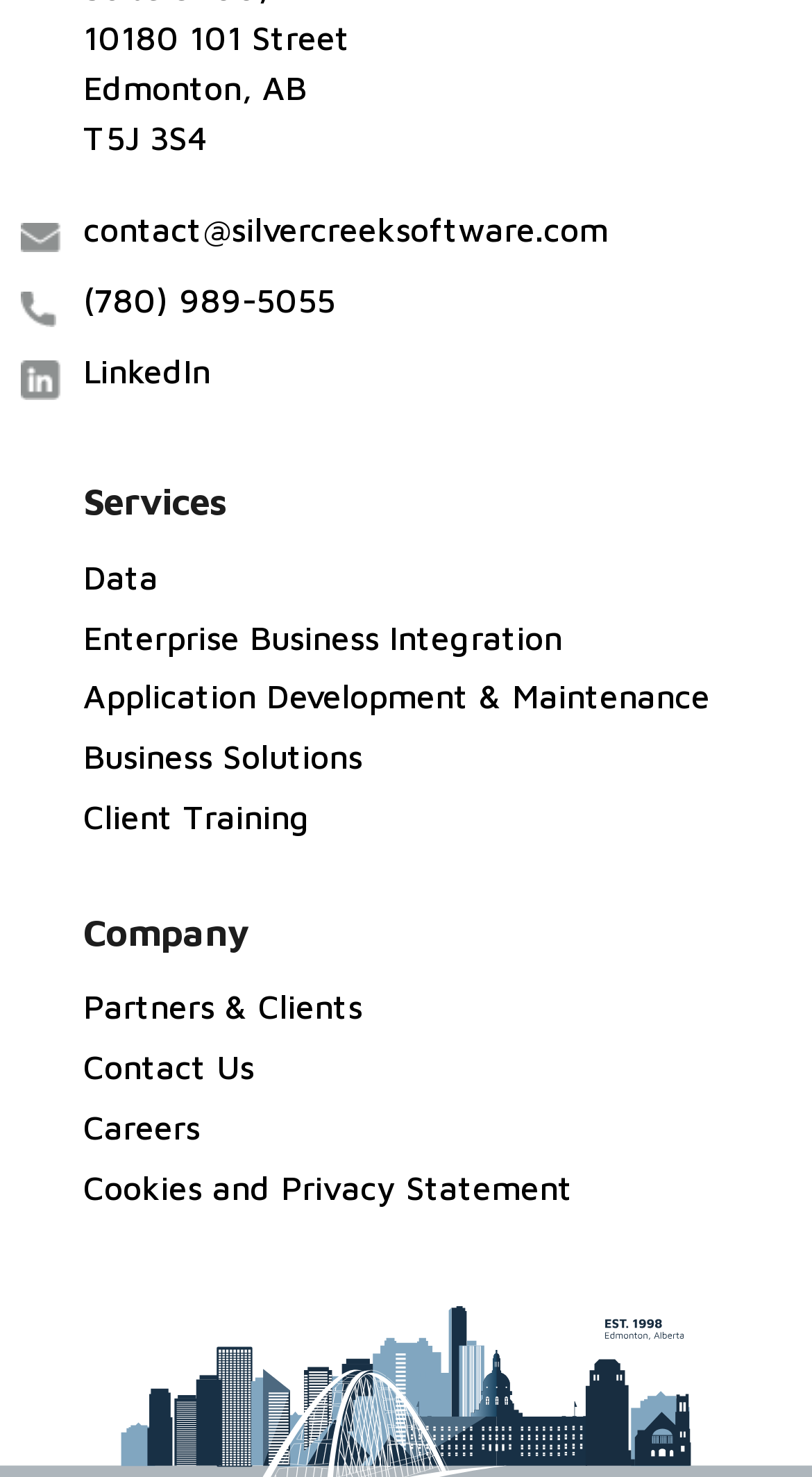Could you highlight the region that needs to be clicked to execute the instruction: "visit LinkedIn page"?

[0.103, 0.234, 0.962, 0.268]